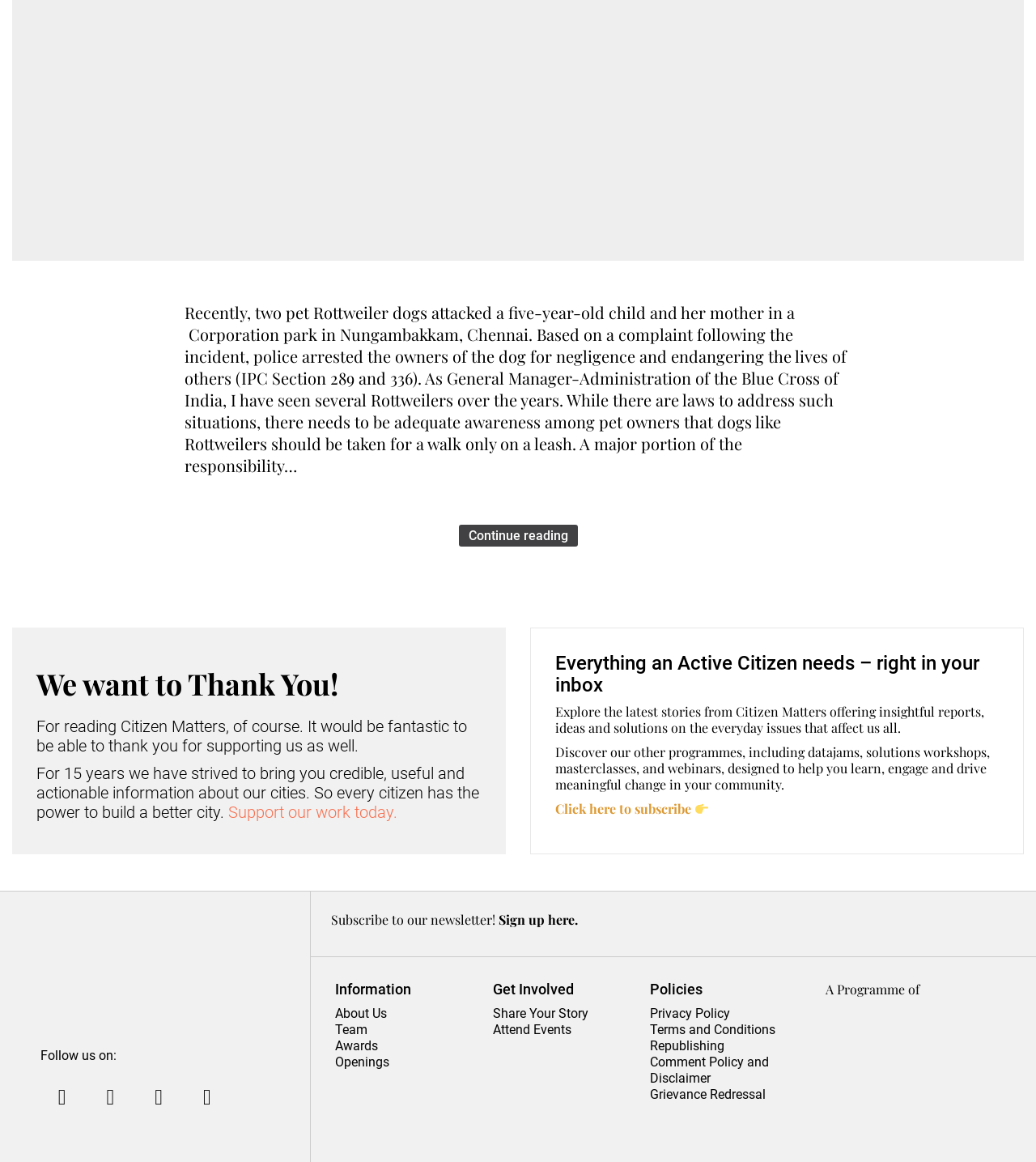Please respond in a single word or phrase: 
What type of content can be found in the newsletter?

Stories and reports